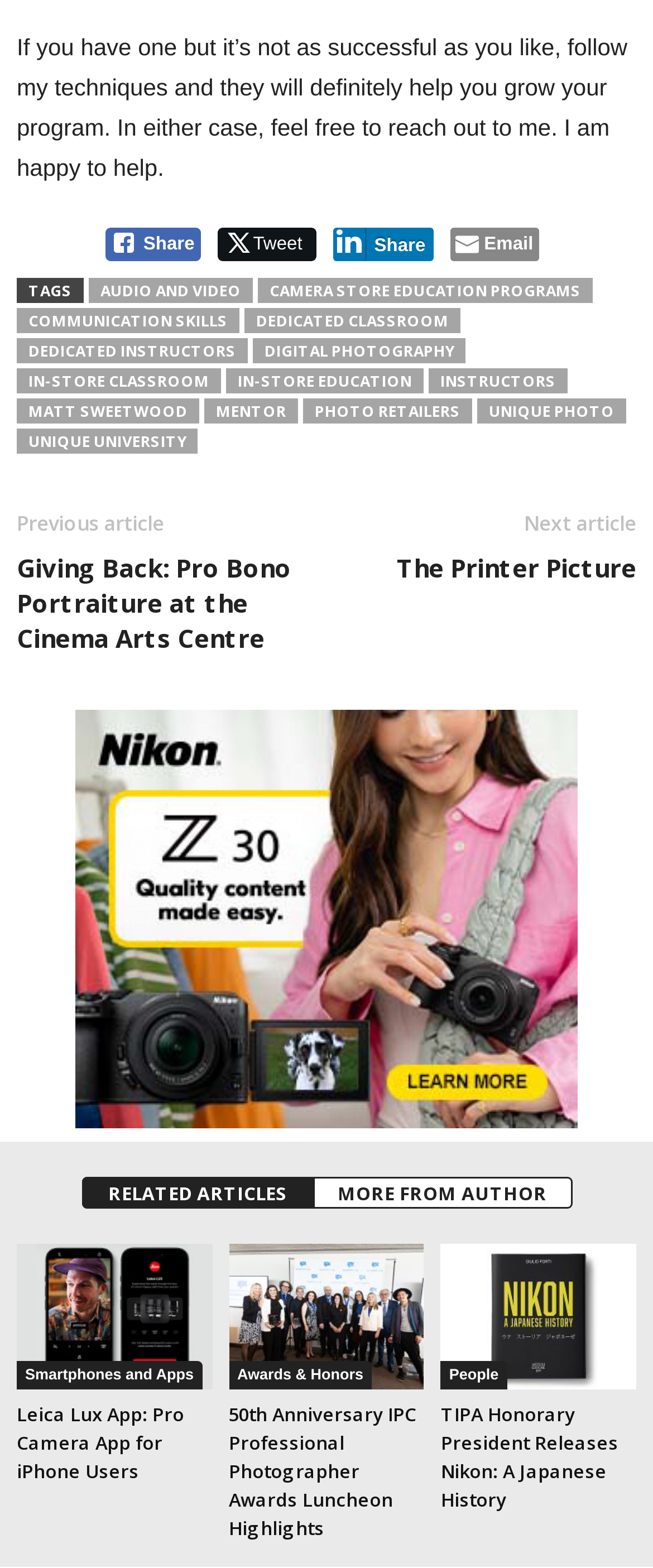What social media platforms can be used to share the article?
By examining the image, provide a one-word or phrase answer.

Facebook, Twitter, LinkedIn